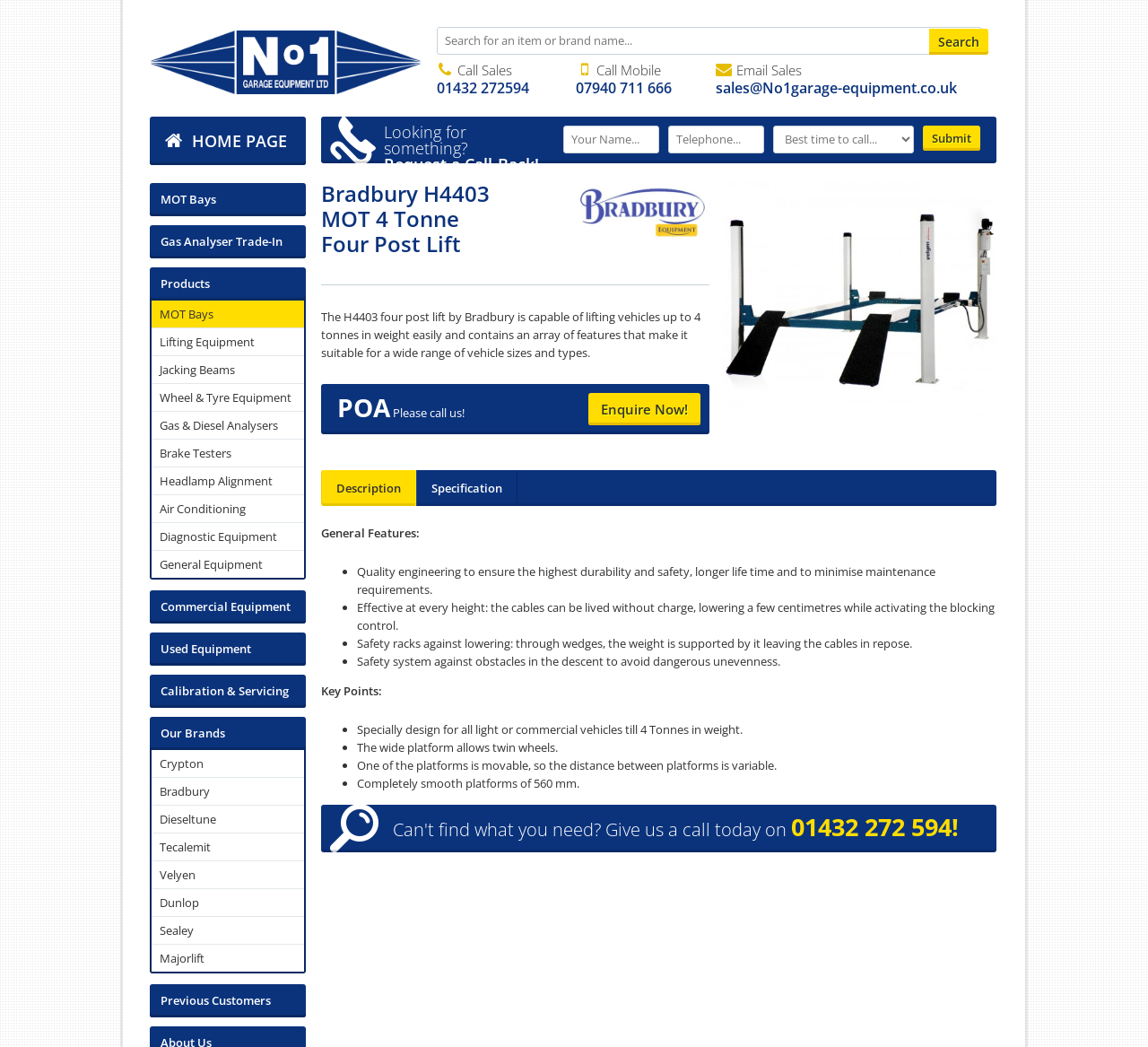What is the phone number to call for sales? Using the information from the screenshot, answer with a single word or phrase.

01432 272594